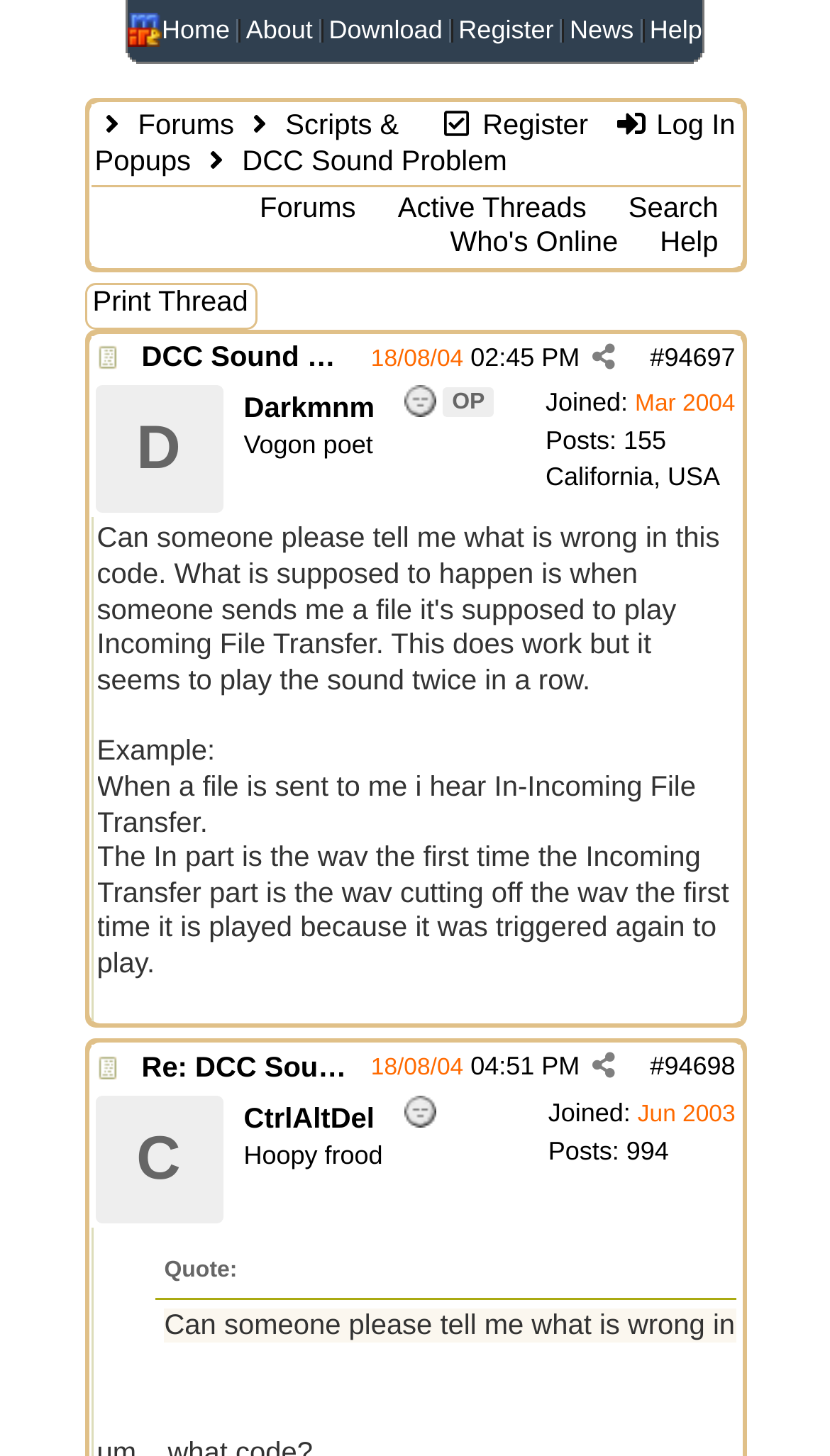Provide your answer in one word or a succinct phrase for the question: 
What is the date of the first post?

18/08/04